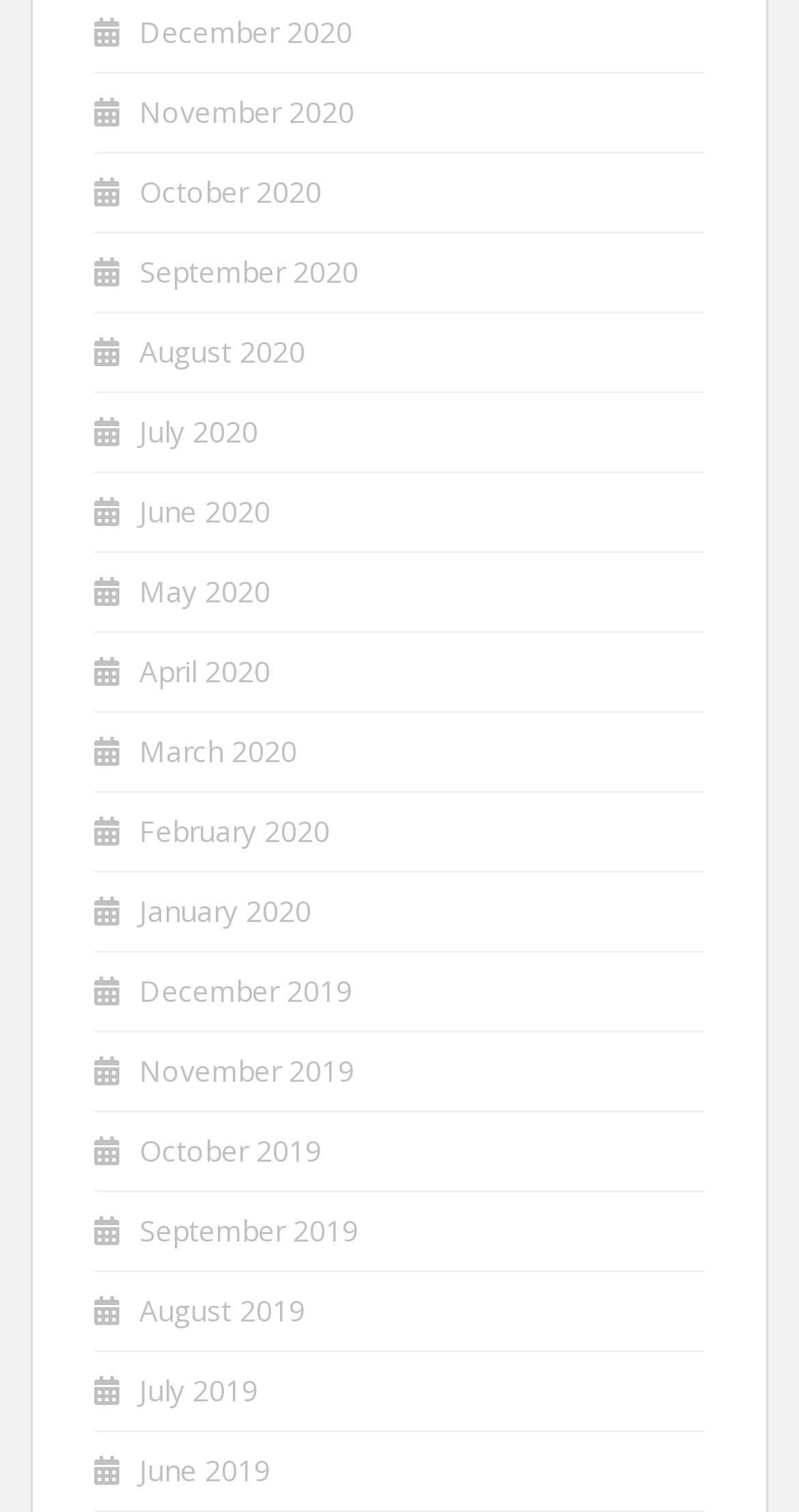Provide a short answer to the following question with just one word or phrase: How many months are listed in 2020?

12